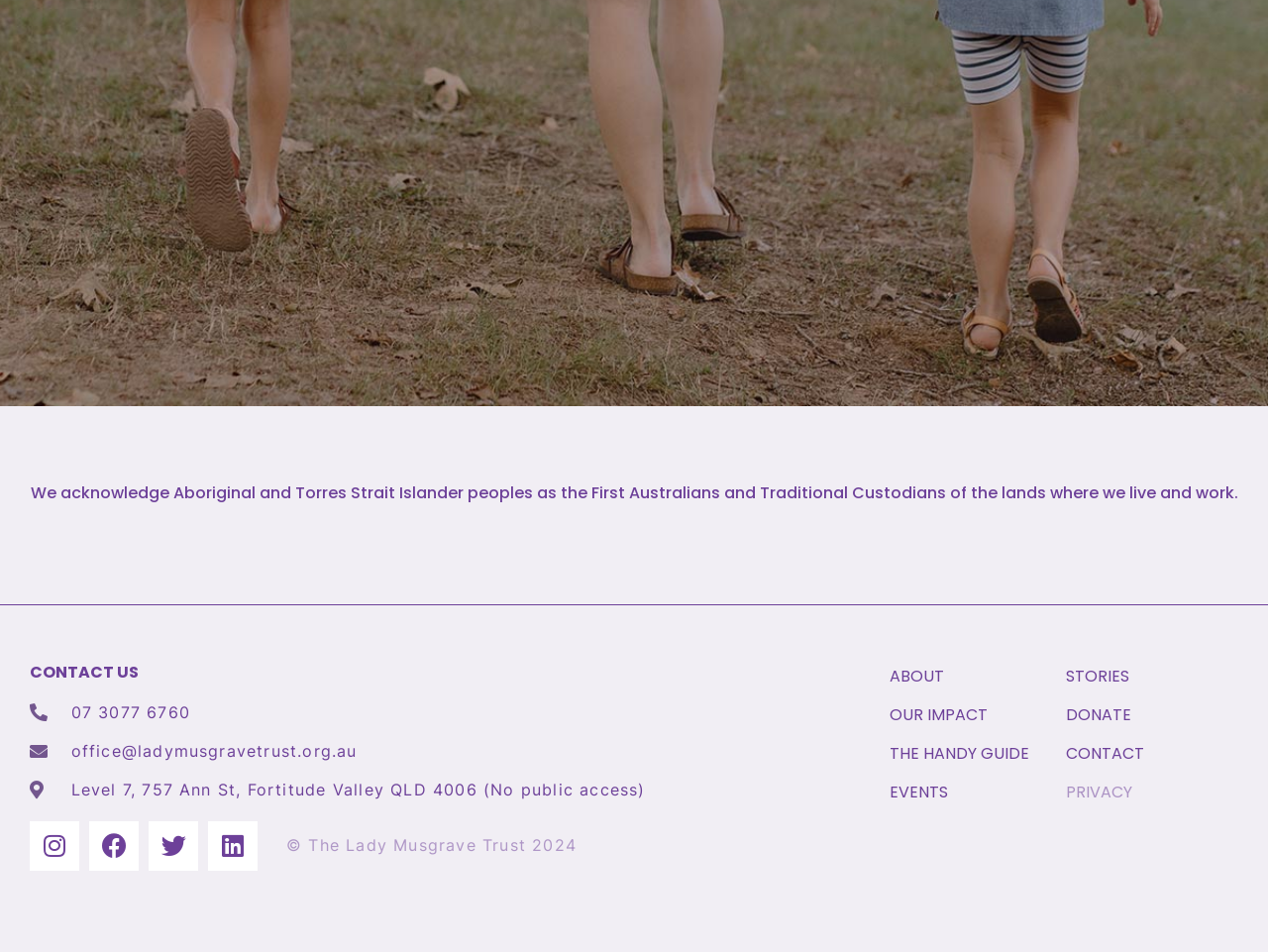Please analyze the image and give a detailed answer to the question:
What is the organization's phone number?

I found the phone number by looking at the contact information section, where it is listed as a link.